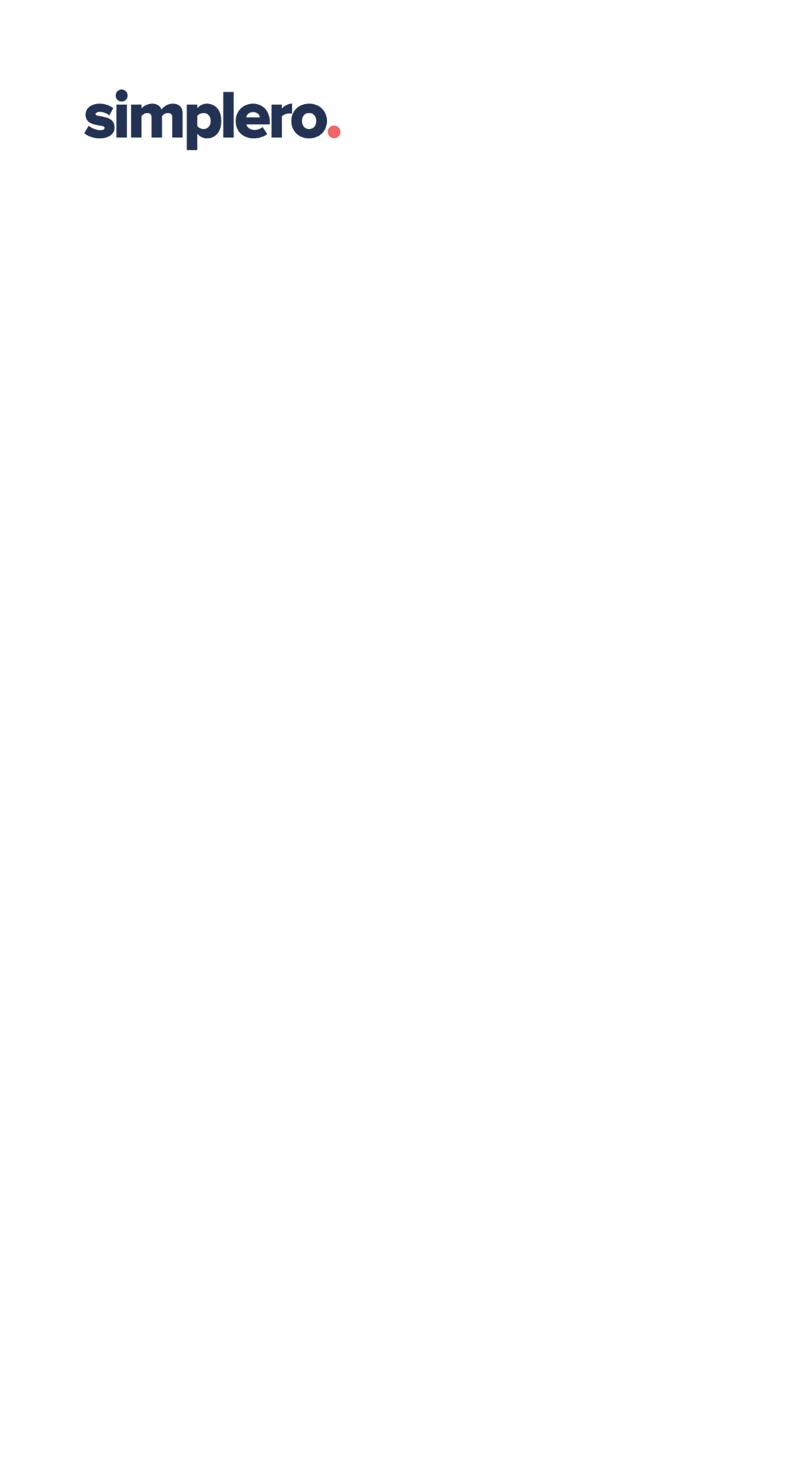From the screenshot, find the bounding box of the UI element matching this description: "parent_node: 404". Supply the bounding box coordinates in the form [left, top, right, bottom], each a float between 0 and 1.

[0.103, 0.057, 0.421, 0.107]